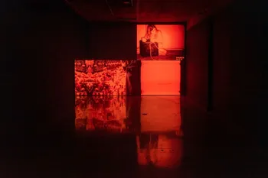Provide a comprehensive description of the image.

The image captures a captivating installation titled "Scratching at the Moon," part of an exhibition currently being showcased at the ICA LA (Institute of Contemporary Art, Los Angeles). The artwork features a striking play of light and shadow, with vivid red hues illuminating several large projected images that appear to float in the darkened space. 

The foreground displays a visually engaging collage, while the background features a figure seated against a glowing backdrop, creating an enigmatic and immersive atmosphere. The reflective floor enhances the installation's depth, inviting viewers to engage with the work on multiple sensory levels. This exhibition runs until May 12, 2024, offering a final chance to experience this powerful artistic exploration.